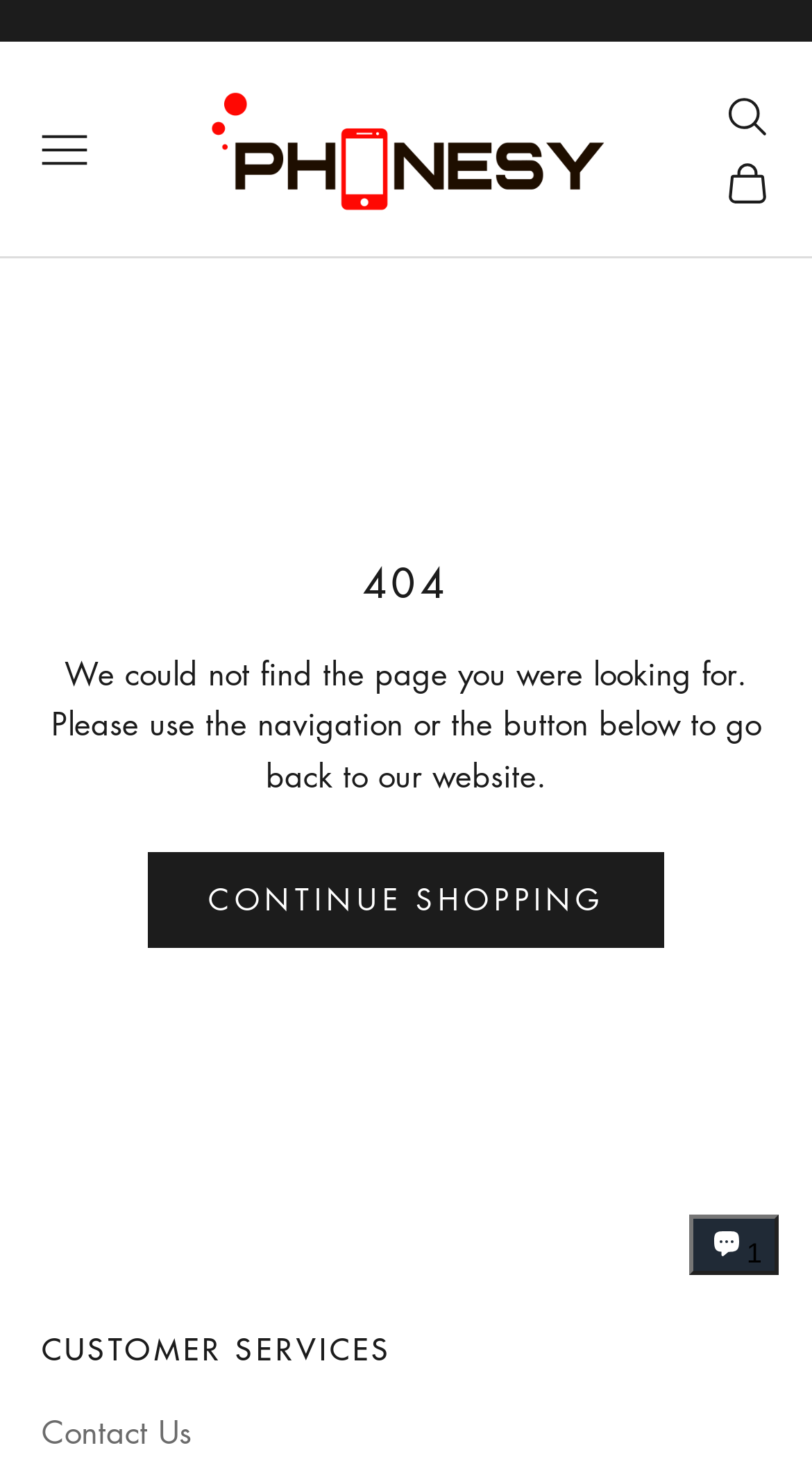Provide a thorough summary of the webpage.

The webpage displays a "404 Not Found" error message. At the top, there is a complementary section that spans the entire width of the page. Below it, there is a link to "Phonesy" that takes up about half of the page's width. To the left of the "Phonesy" link, there is a primary navigation section with a button to open the navigation menu. 

On the right side of the page, there is a secondary navigation section with links to open the search and cart sections. Below the navigation sections, there is a large heading that reads "404". 

The main content of the page is a static text that explains the error, stating that the page was not found and providing instructions to use the navigation or a button below to return to the website. Below this text, there is a prominent link to "CONTINUE SHOPPING" that takes up about two-thirds of the page's width. 

At the bottom of the page, there is a section for customer services with a link to "Contact Us". In the bottom-right corner, there is a chat window for Shopify online store chat, which is currently expanded and displays an image and a text that reads "1".